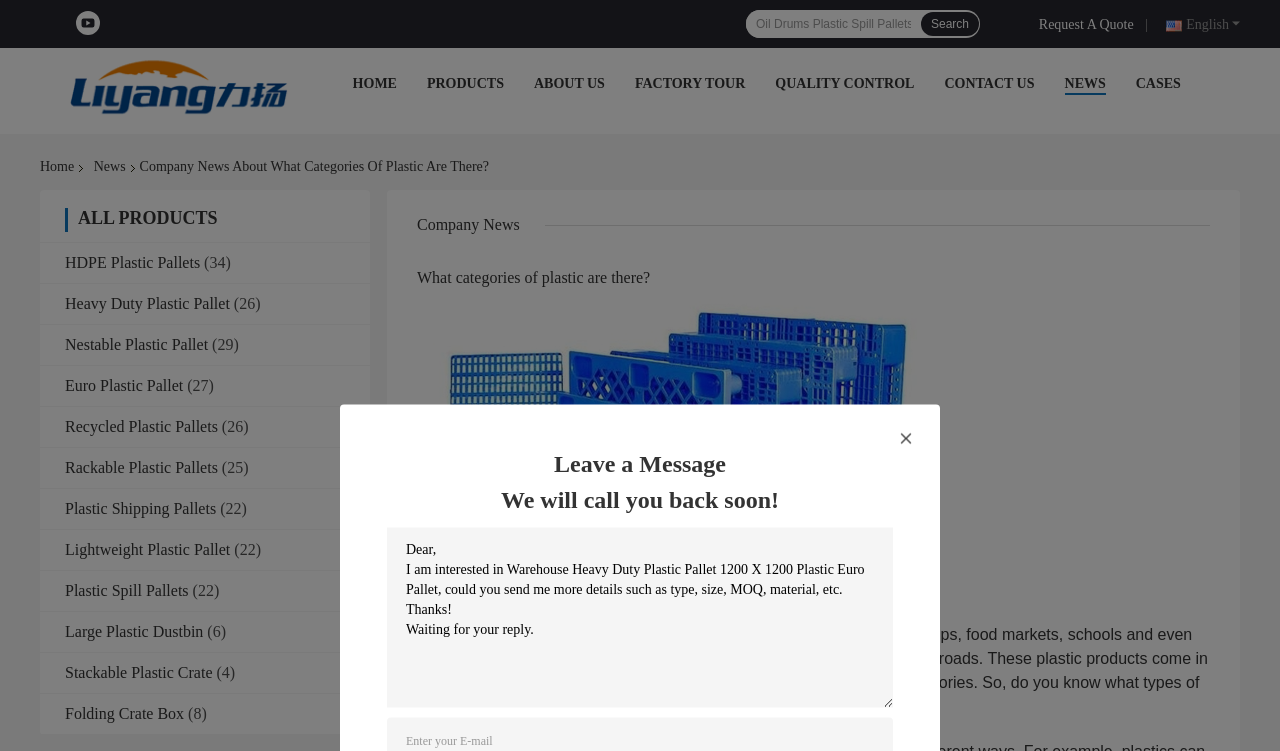Identify the bounding box coordinates of the element to click to follow this instruction: 'Search for products'. Ensure the coordinates are four float values between 0 and 1, provided as [left, top, right, bottom].

[0.583, 0.013, 0.72, 0.051]